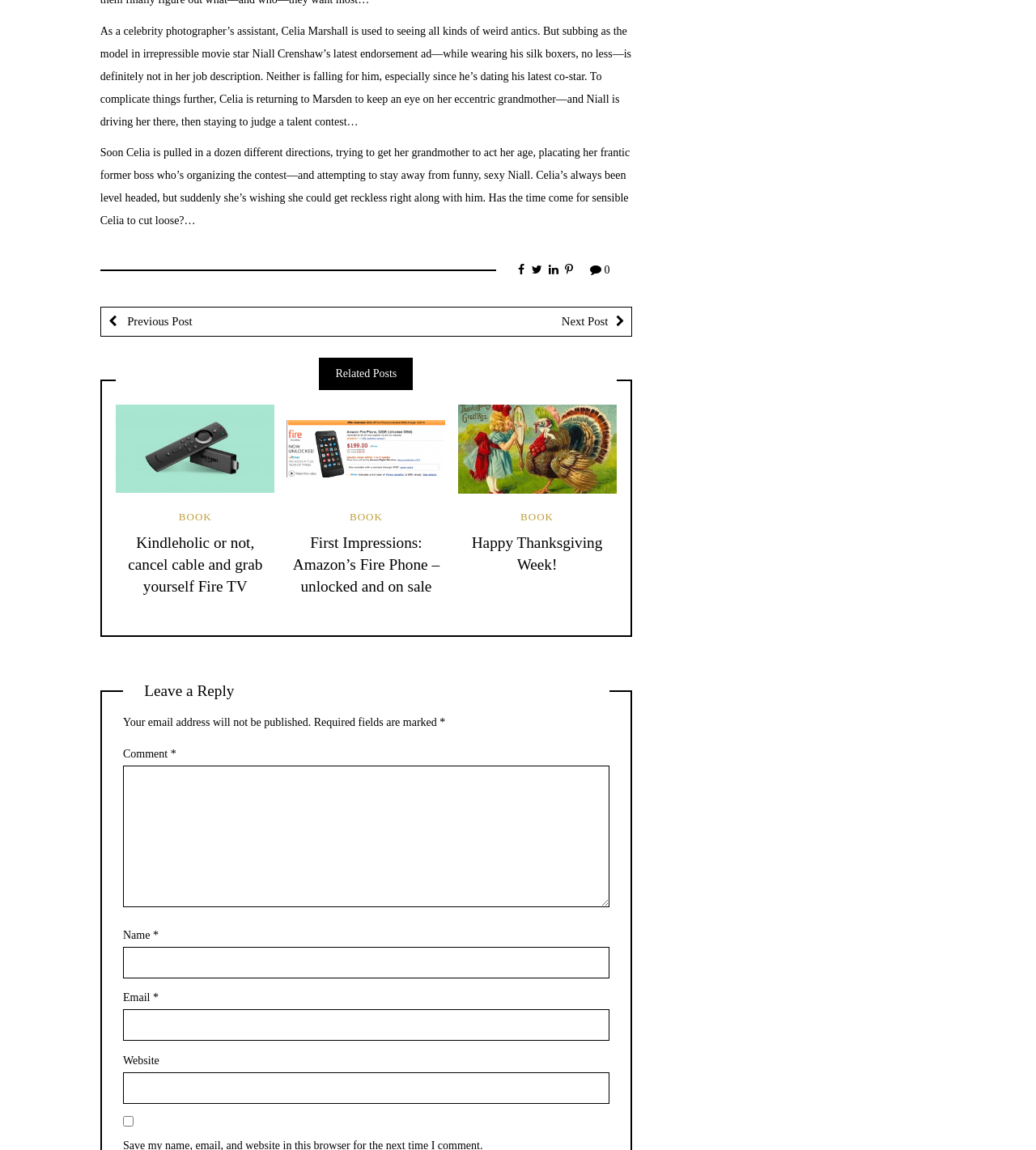What is the title of the first related post?
Please provide a single word or phrase answer based on the image.

Kindleholic or not, cancel cable and grab yourself Fire TV